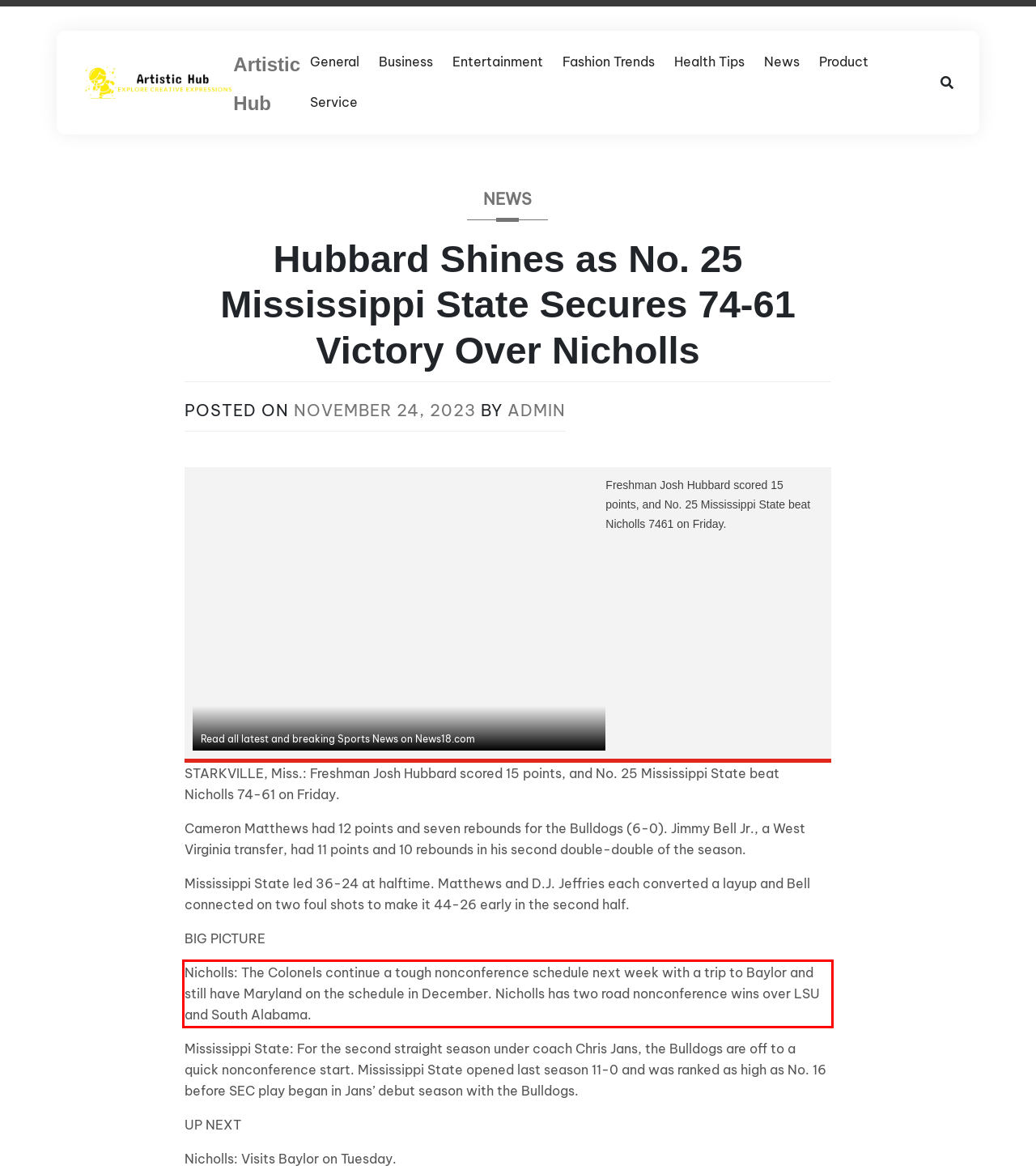Given a screenshot of a webpage, locate the red bounding box and extract the text it encloses.

Nicholls: The Colonels continue a tough nonconference schedule next week with a trip to Baylor and still have Maryland on the schedule in December. Nicholls has two road nonconference wins over LSU and South Alabama.